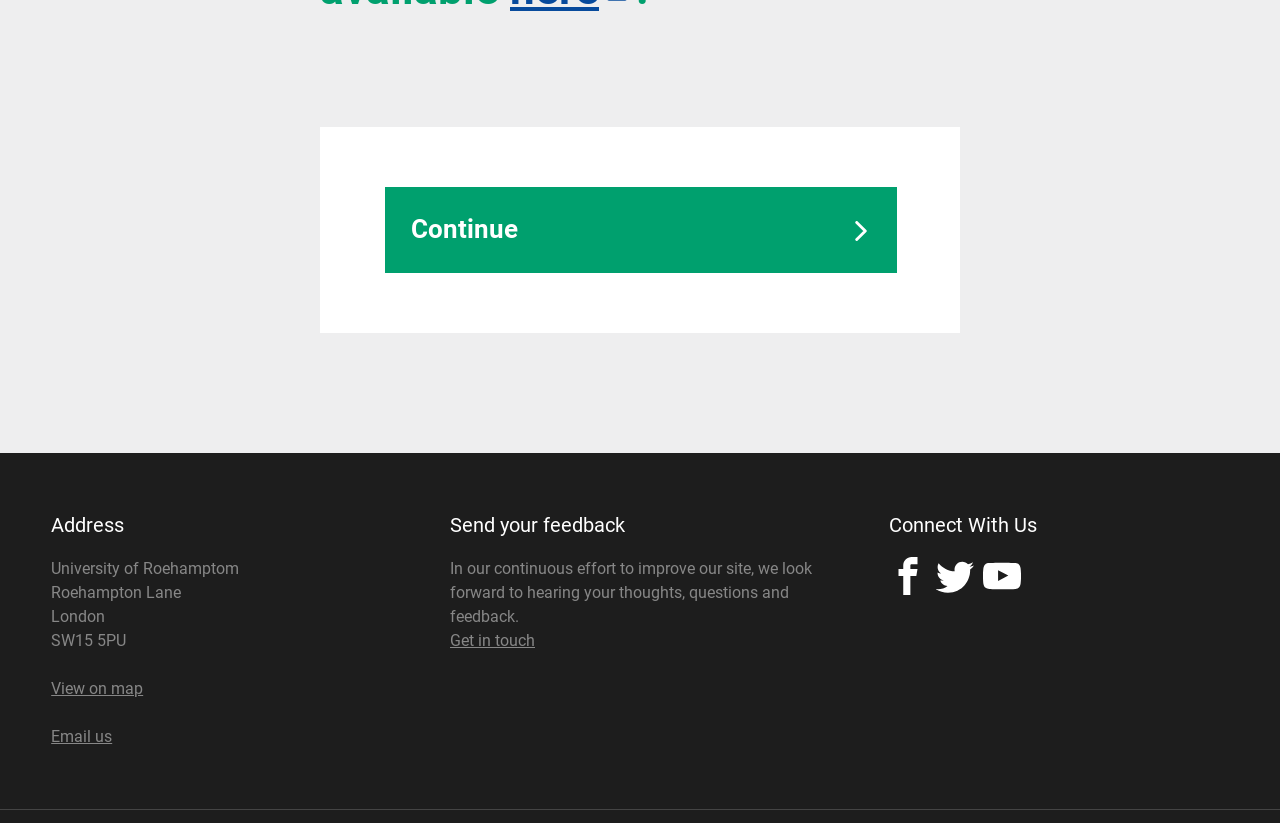Based on the element description: "alt="Twitter"", identify the bounding box coordinates for this UI element. The coordinates must be four float numbers between 0 and 1, listed as [left, top, right, bottom].

[0.731, 0.676, 0.761, 0.723]